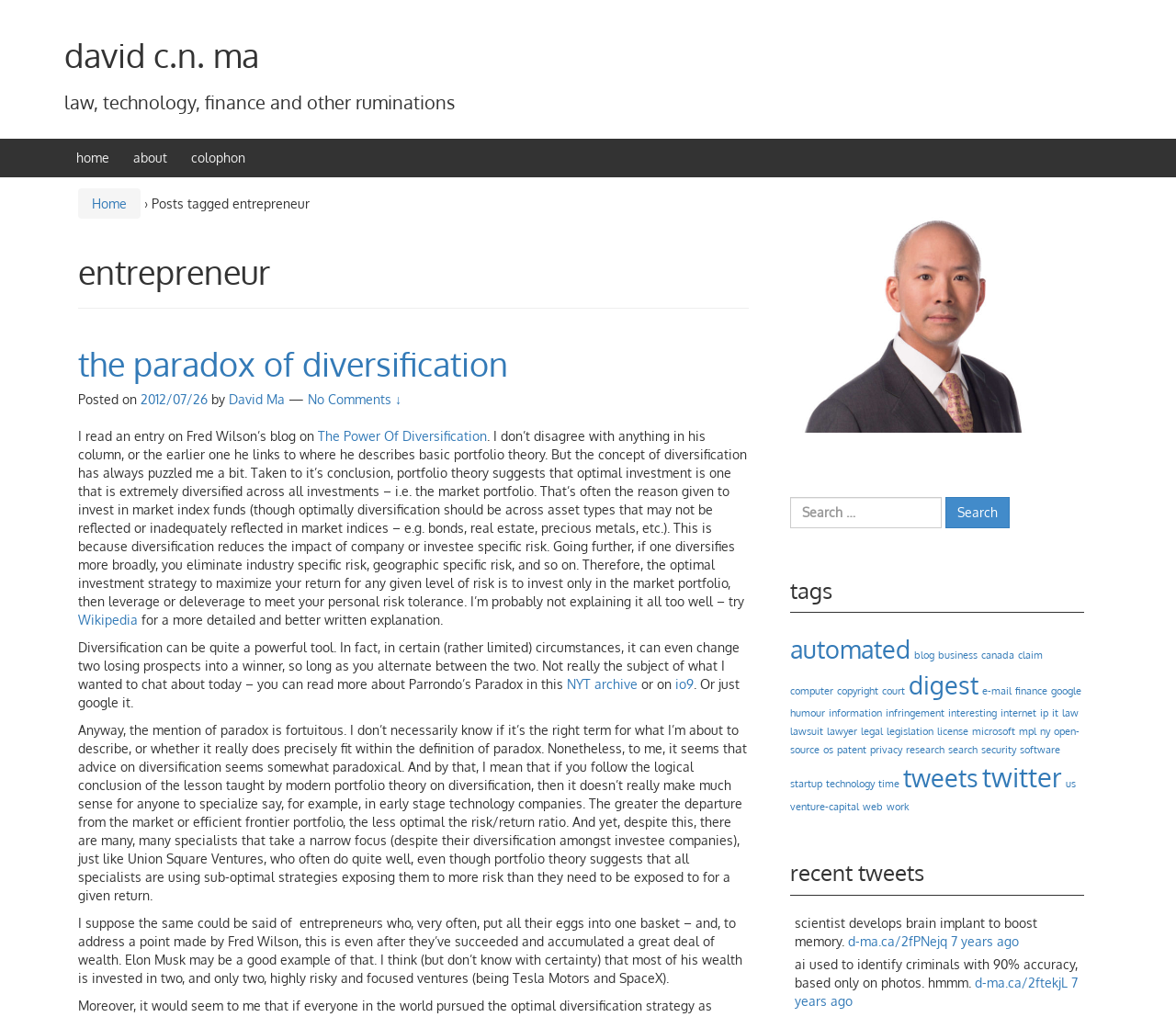Please find the bounding box coordinates of the element that must be clicked to perform the given instruction: "visit the 'about' page". The coordinates should be four float numbers from 0 to 1, i.e., [left, top, right, bottom].

[0.113, 0.147, 0.142, 0.163]